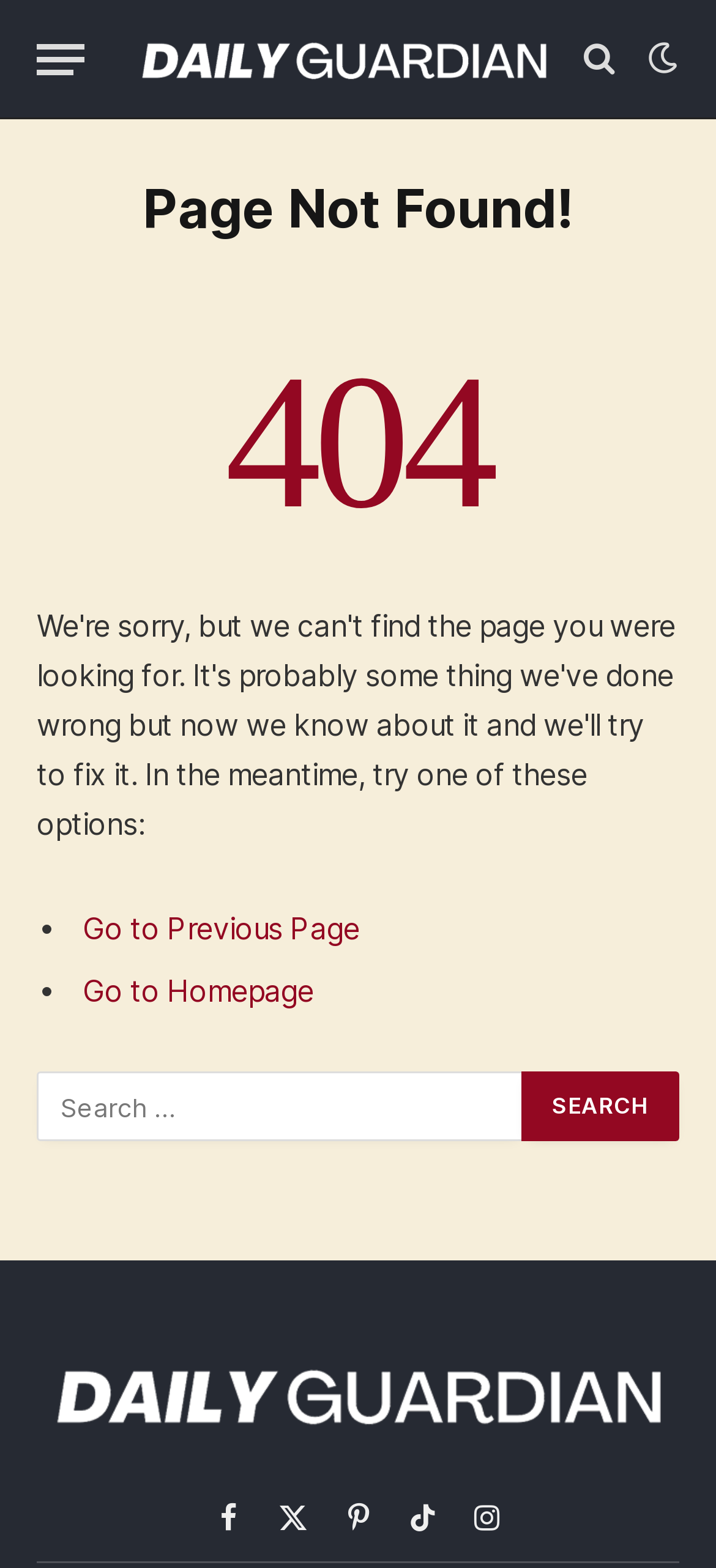Kindly determine the bounding box coordinates for the clickable area to achieve the given instruction: "Search for something".

[0.051, 0.684, 0.949, 0.728]